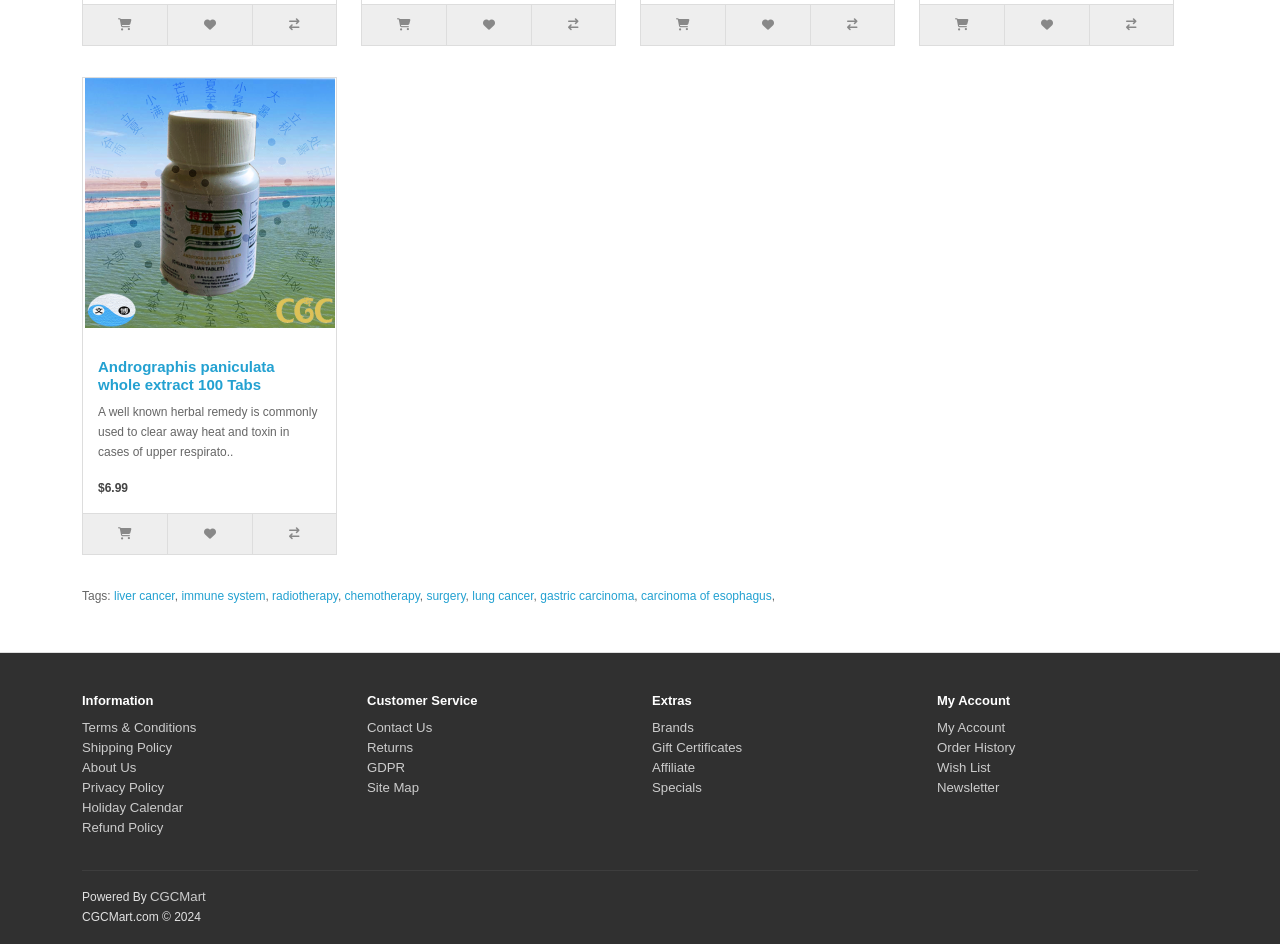Provide the bounding box coordinates of the area you need to click to execute the following instruction: "View order history".

[0.732, 0.784, 0.793, 0.8]